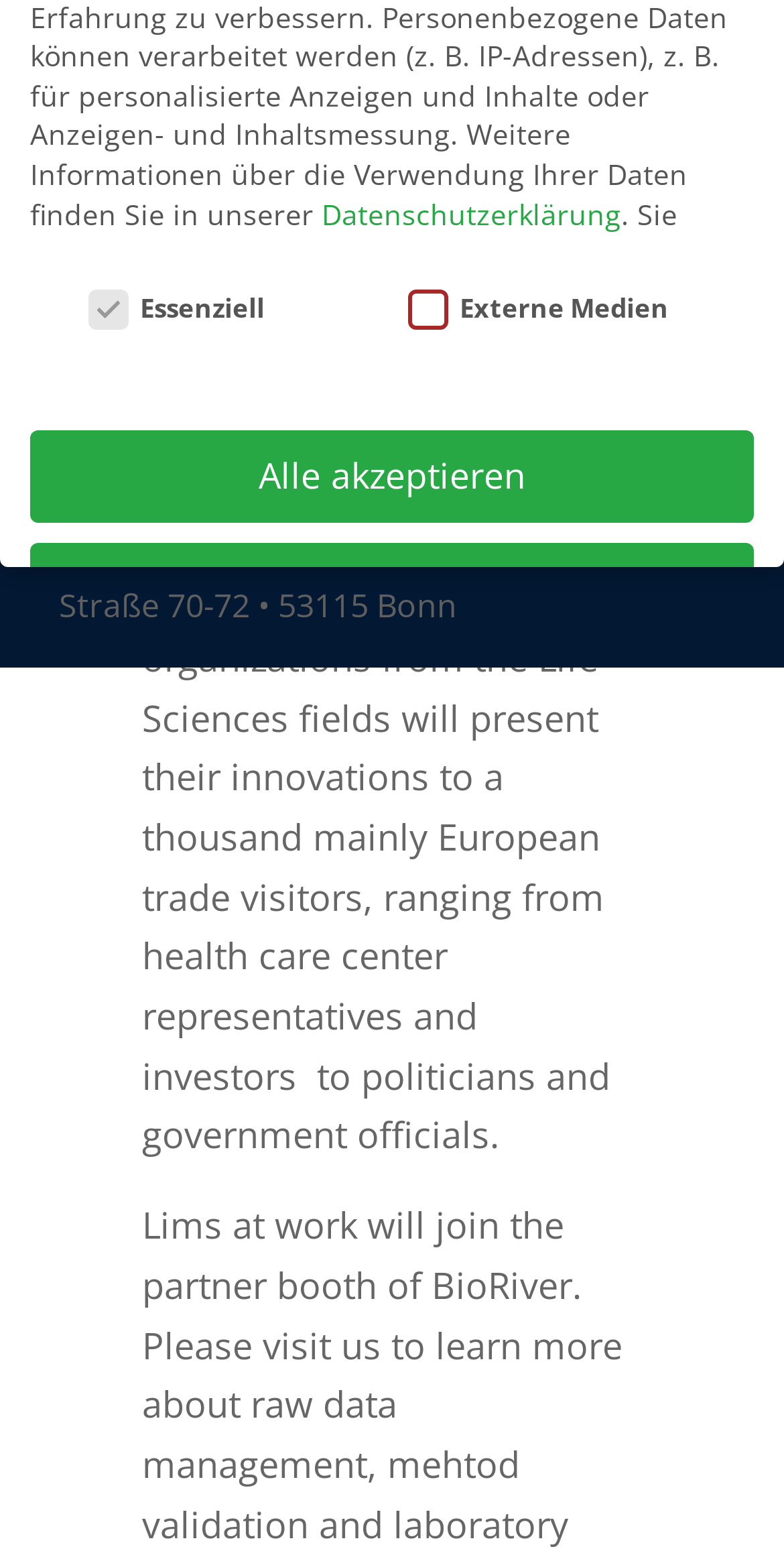Using the given element description, provide the bounding box coordinates (top-left x, top-left y, bottom-right x, bottom-right y) for the corresponding UI element in the screenshot: CTE Curricula

None